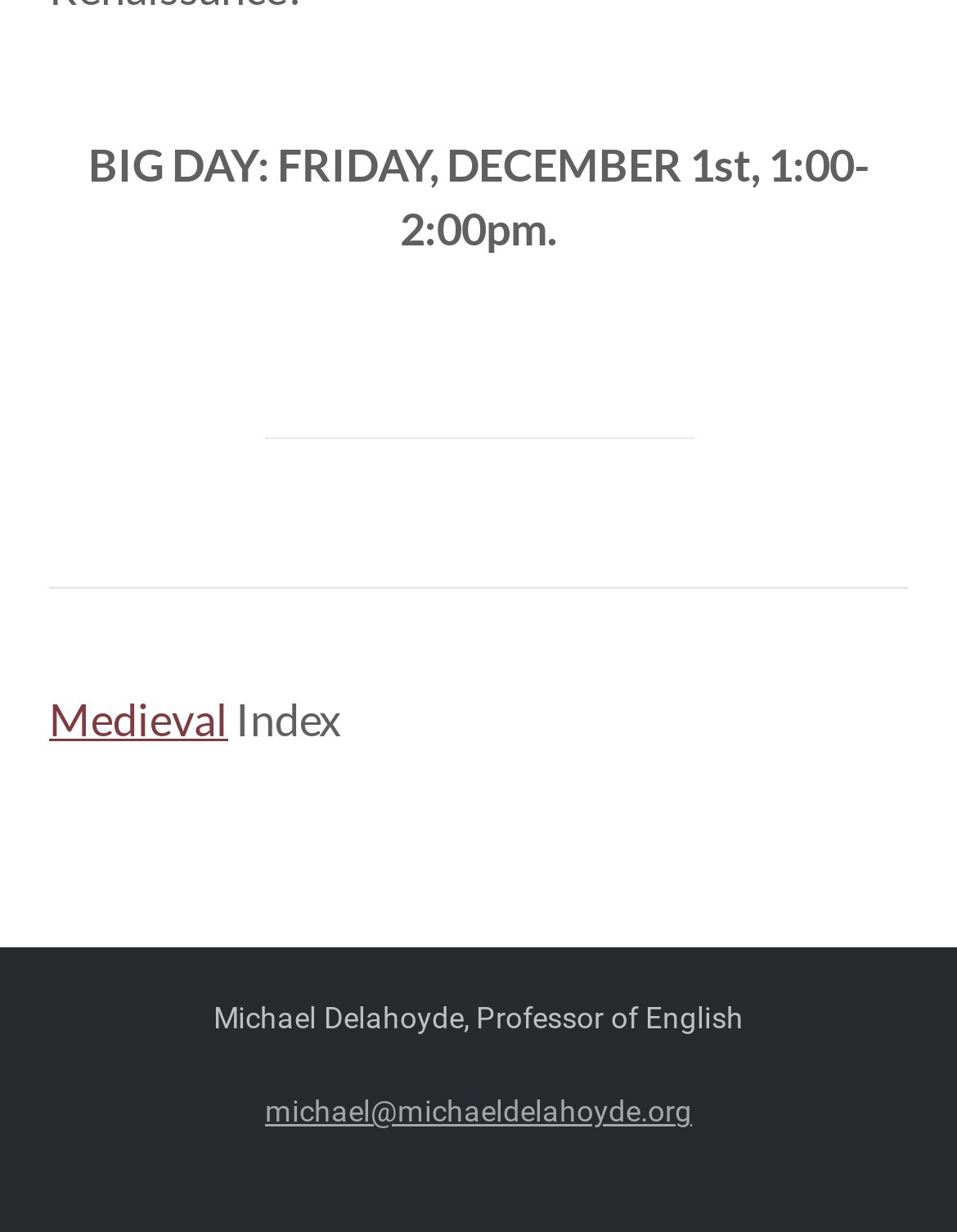What is the link to the professor's email?
Give a one-word or short-phrase answer derived from the screenshot.

michael@michaeldelahoyde.org